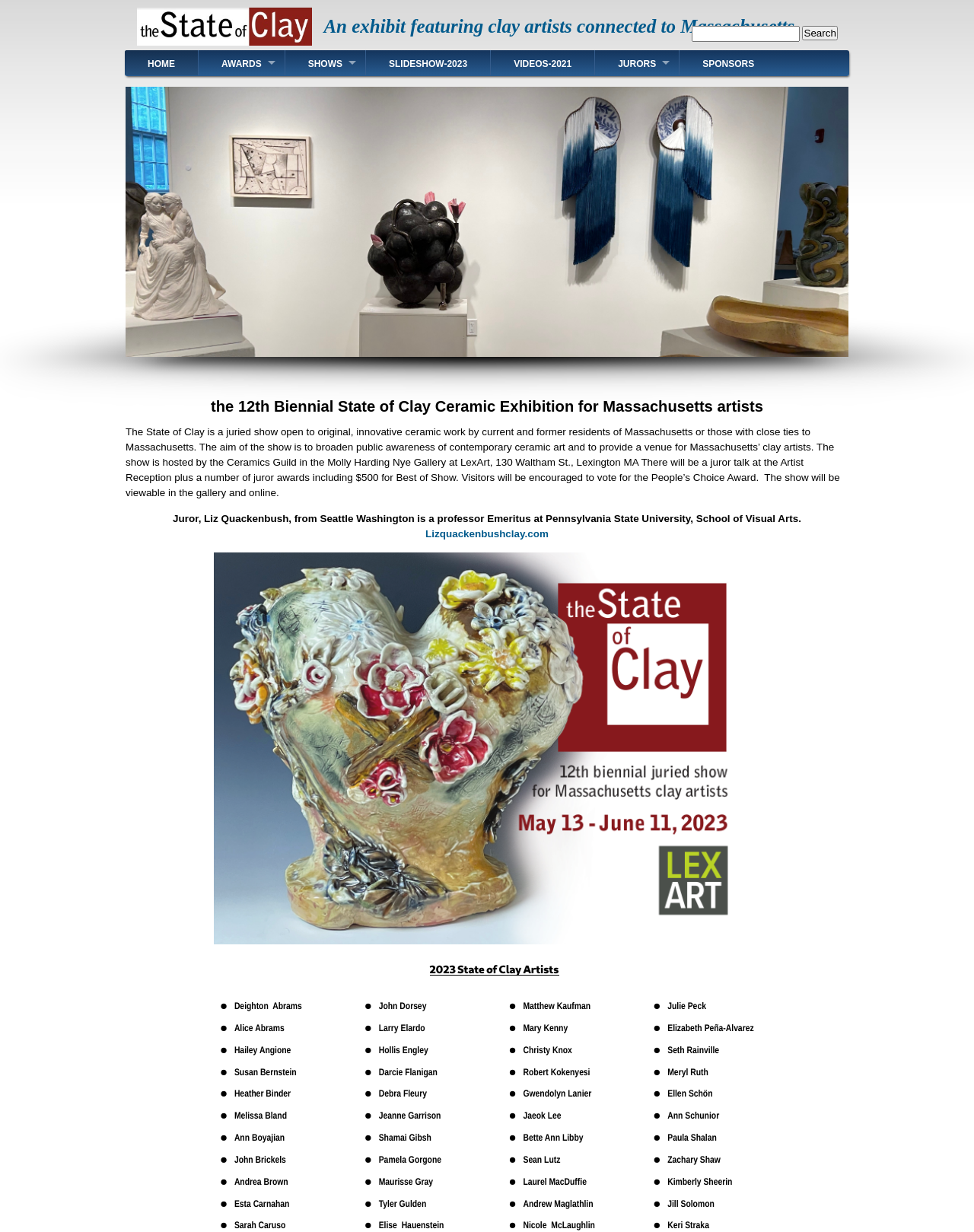Using the information in the image, could you please answer the following question in detail:
Who is the juror of the exhibition?

I found the answer by looking at the StaticText element that mentions the juror's name, 'Liz Quackenbush, from Seattle Washington is a professor Emeritus at Pennsylvania State University, School of Visual Arts'.